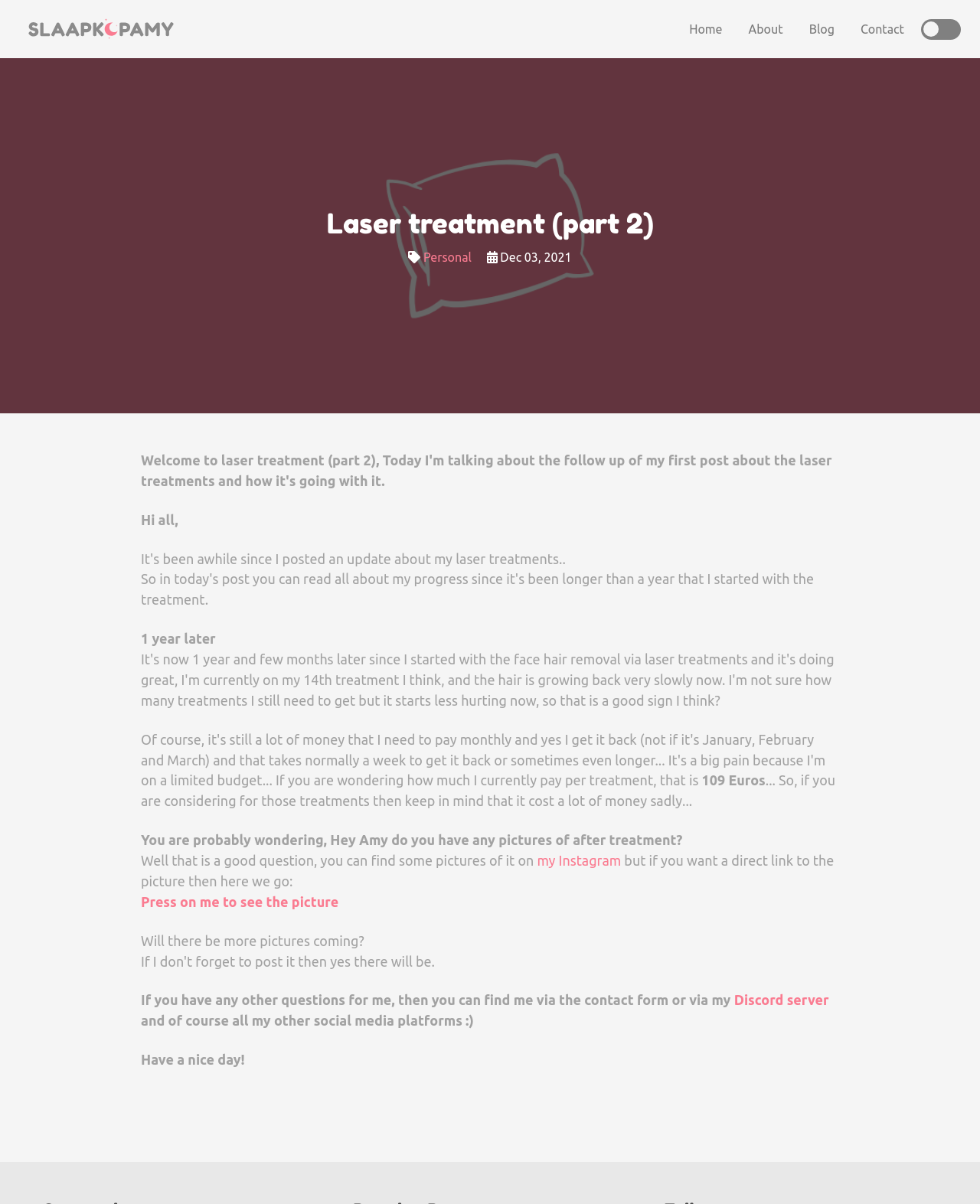Kindly provide the bounding box coordinates of the section you need to click on to fulfill the given instruction: "go to home page".

[0.694, 0.013, 0.747, 0.036]